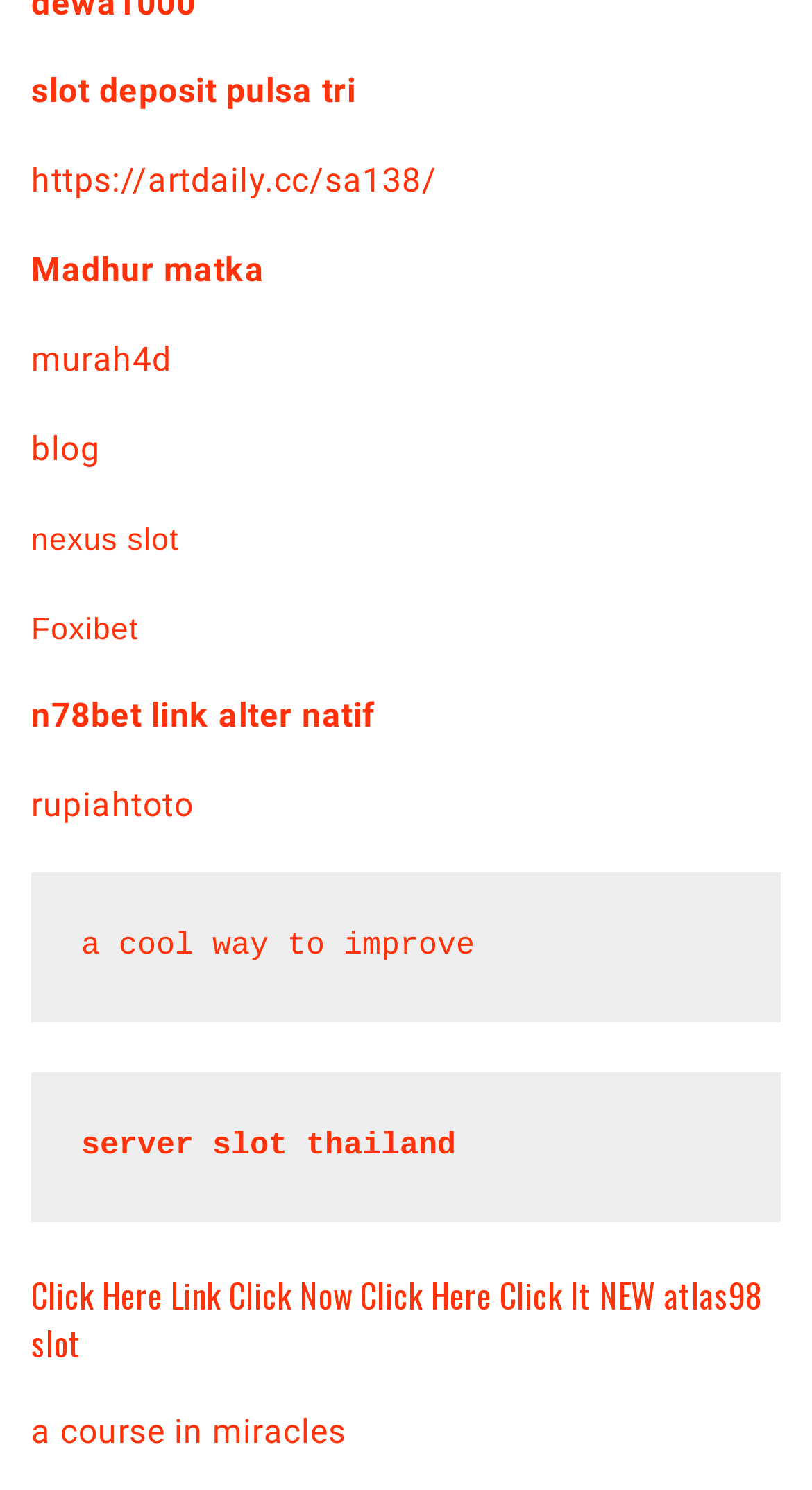Determine the bounding box coordinates of the clickable area required to perform the following instruction: "visit slot deposit pulsa tri". The coordinates should be represented as four float numbers between 0 and 1: [left, top, right, bottom].

[0.038, 0.048, 0.438, 0.075]